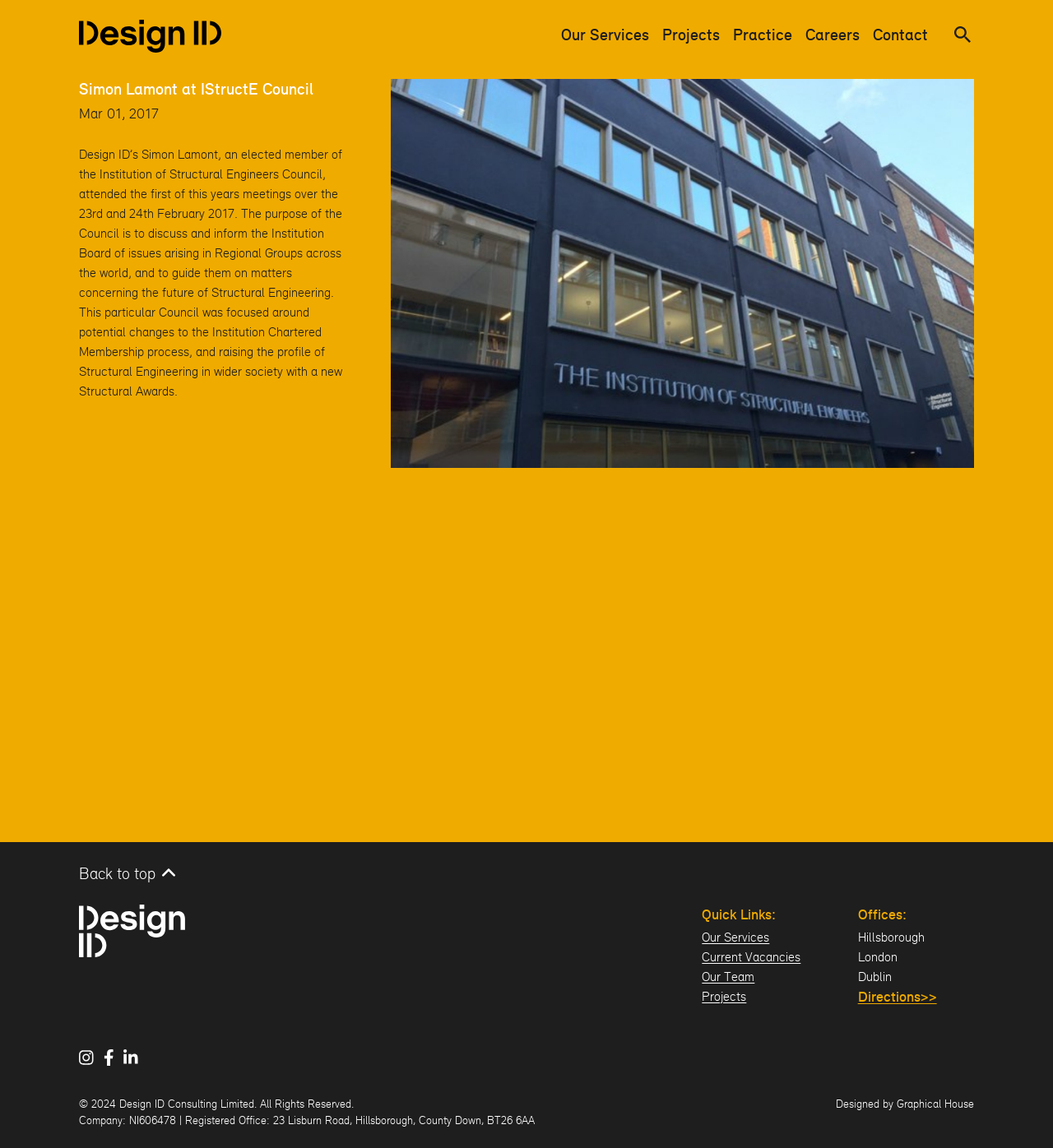Show the bounding box coordinates for the element that needs to be clicked to execute the following instruction: "Open the Instagram page". Provide the coordinates in the form of four float numbers between 0 and 1, i.e., [left, top, right, bottom].

[0.075, 0.914, 0.098, 0.928]